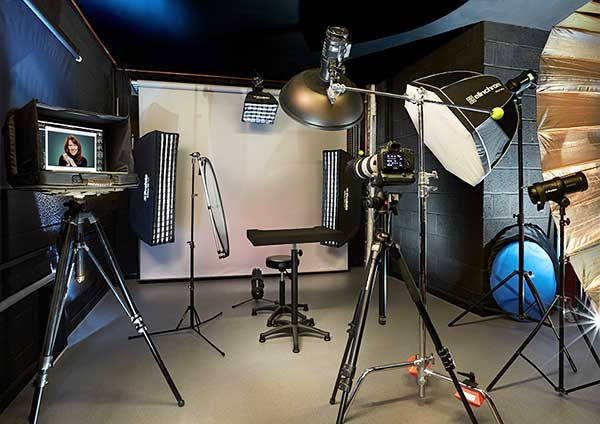Where is the photography studio located?
Please provide a single word or phrase as your answer based on the image.

Uxbridge, West London